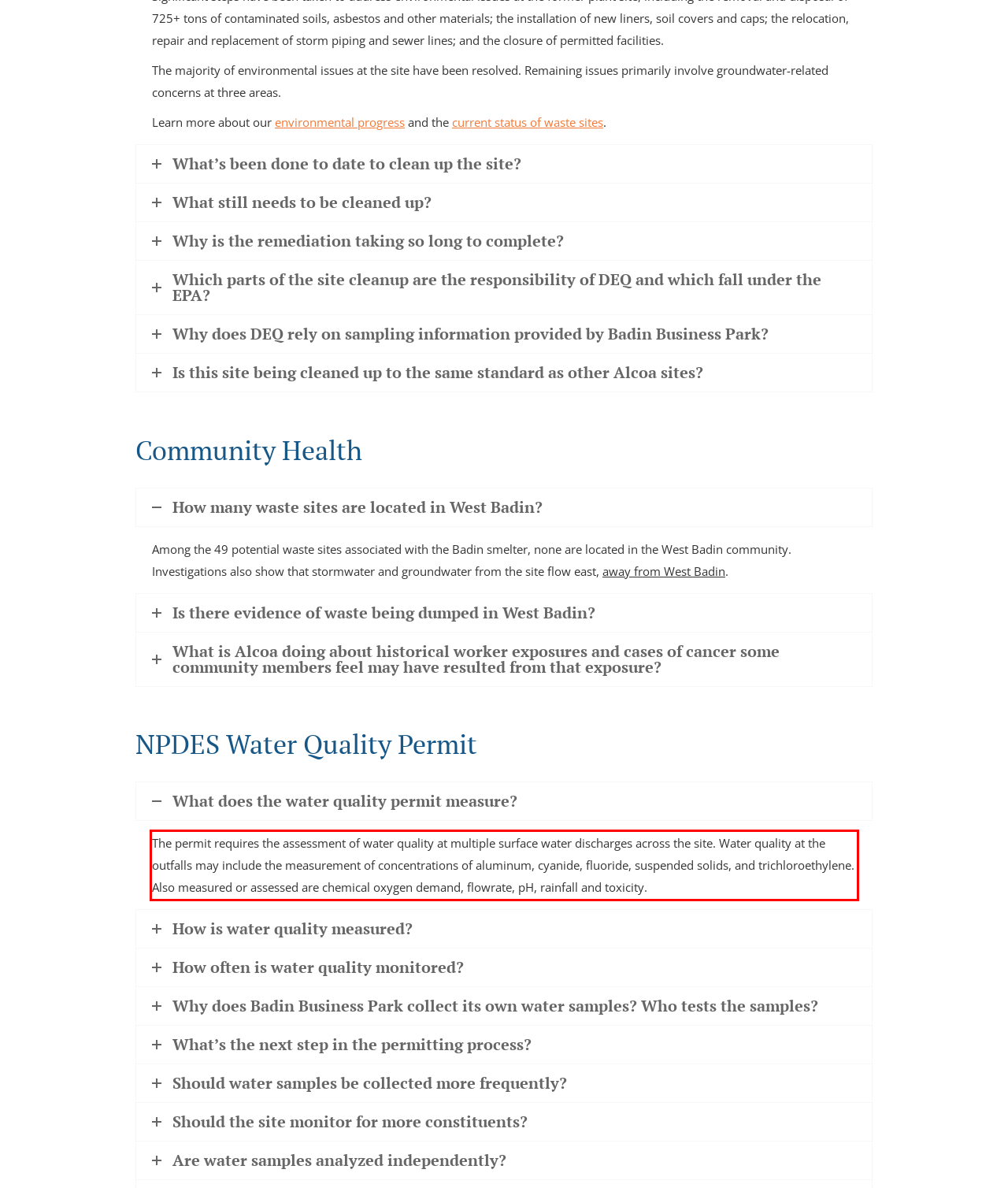You have a screenshot of a webpage, and there is a red bounding box around a UI element. Utilize OCR to extract the text within this red bounding box.

The permit requires the assessment of water quality at multiple surface water discharges across the site. Water quality at the outfalls may include the measurement of concentrations of aluminum, cyanide, fluoride, suspended solids, and trichloroethylene. Also measured or assessed are chemical oxygen demand, flowrate, pH, rainfall and toxicity.